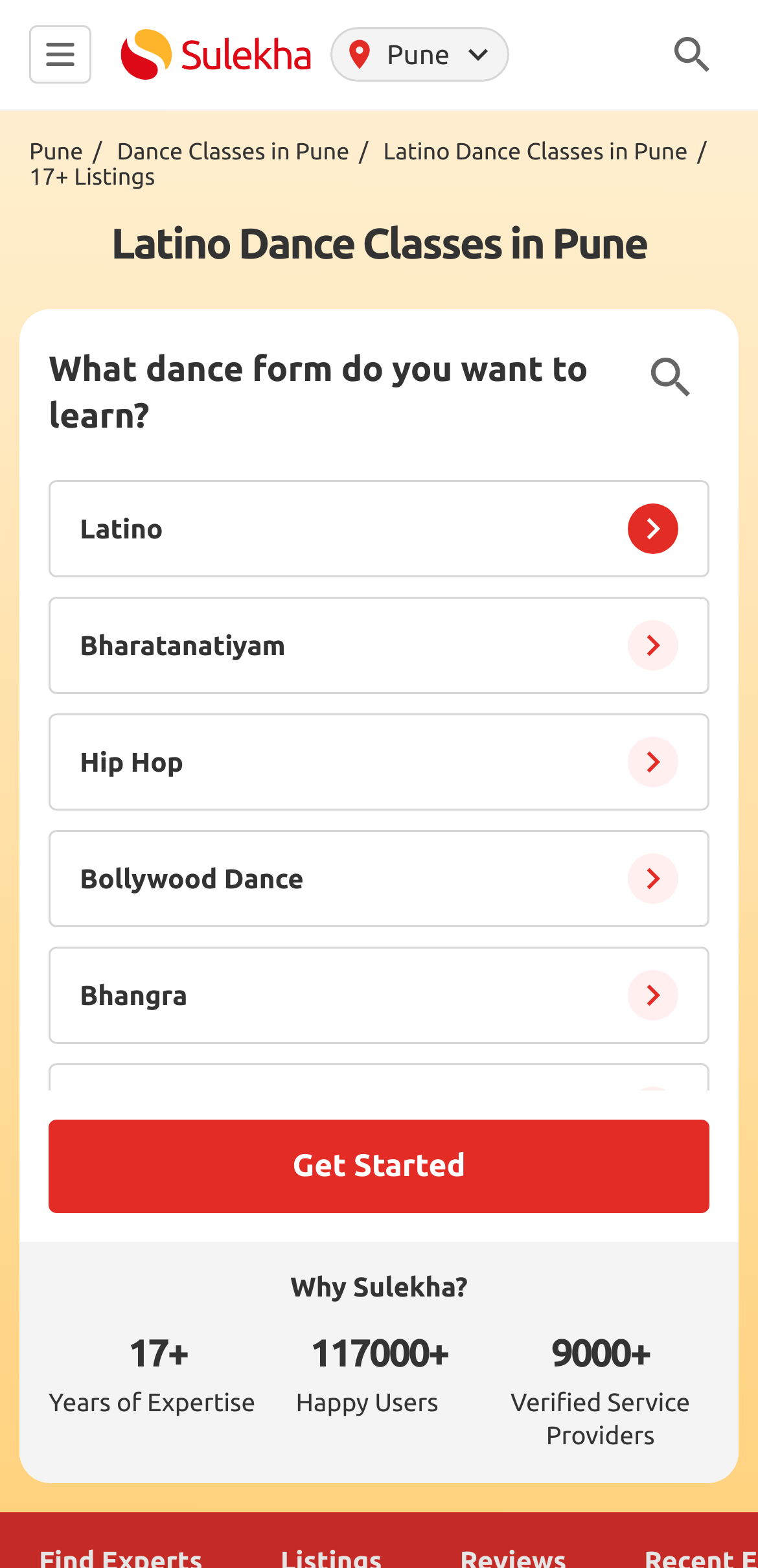Could you locate the bounding box coordinates for the section that should be clicked to accomplish this task: "Select the 'Bharatanatiyam' radio button".

[0.064, 0.381, 0.097, 0.397]